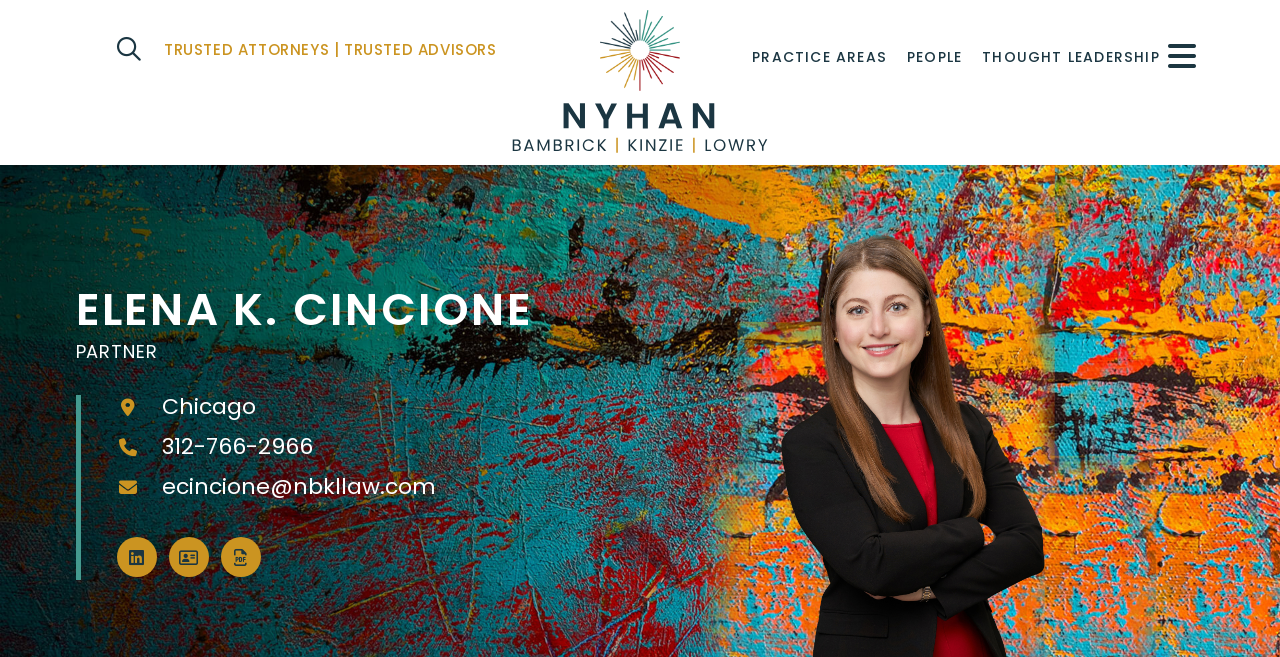Based on the image, give a detailed response to the question: What is the phone number of Elena K. Cincione?

I found the answer by looking at the link element with the text '312-766-2966' which is located below the heading 'ELENA K. CINCIONE'.